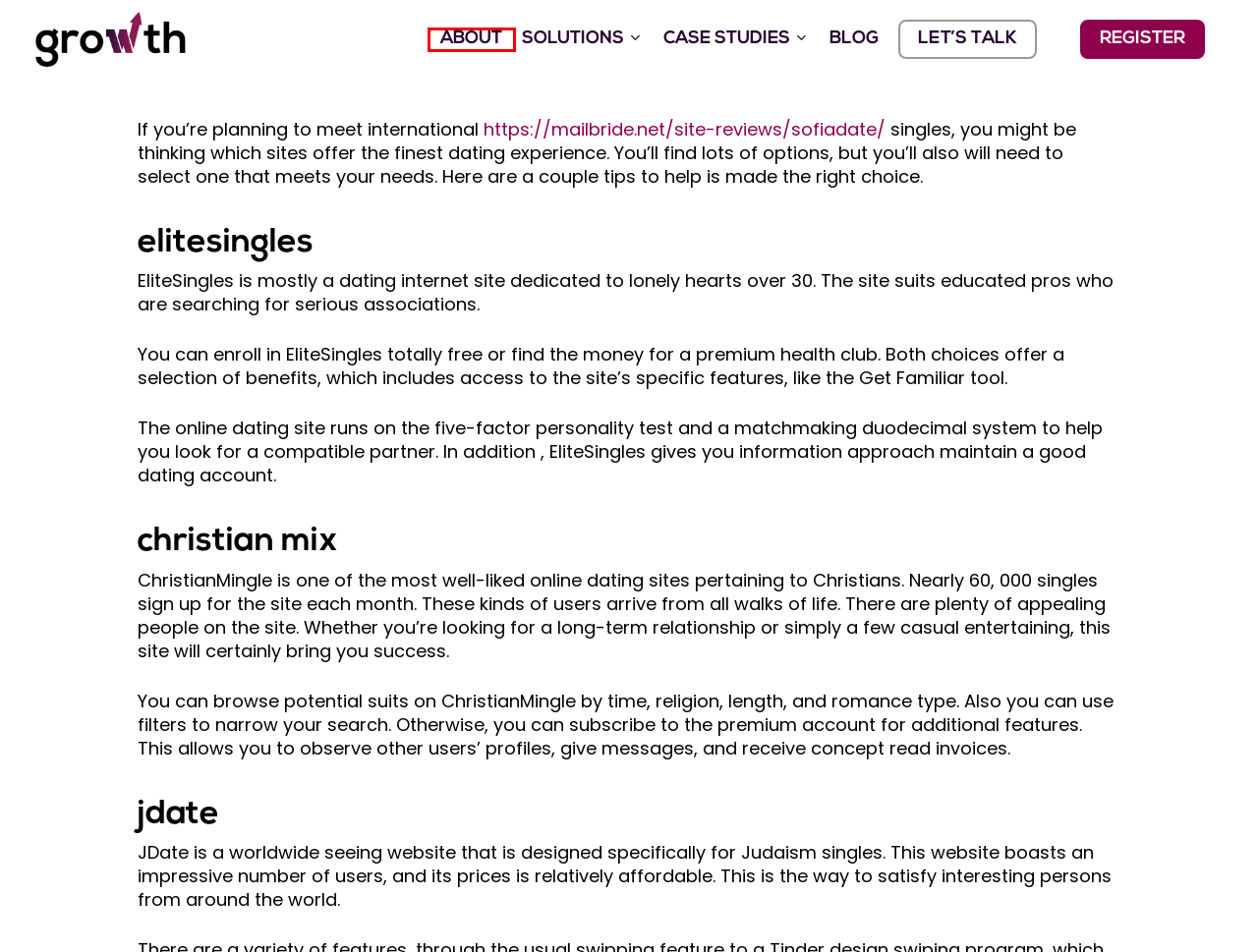Observe the screenshot of a webpage with a red bounding box highlighting an element. Choose the webpage description that accurately reflects the new page after the element within the bounding box is clicked. Here are the candidates:
A. About | Growth
B. Global Reach | Diverse Hires | Delivering Impact | This Is Growth
C. Blog | Growth
D. Solutions | Growth
E. Register | Growth
F. Case Studies | Growth
G. SofiaDate Reviews (Upd. 2024): Legit Or Scam?
H. Contact | Growth

A